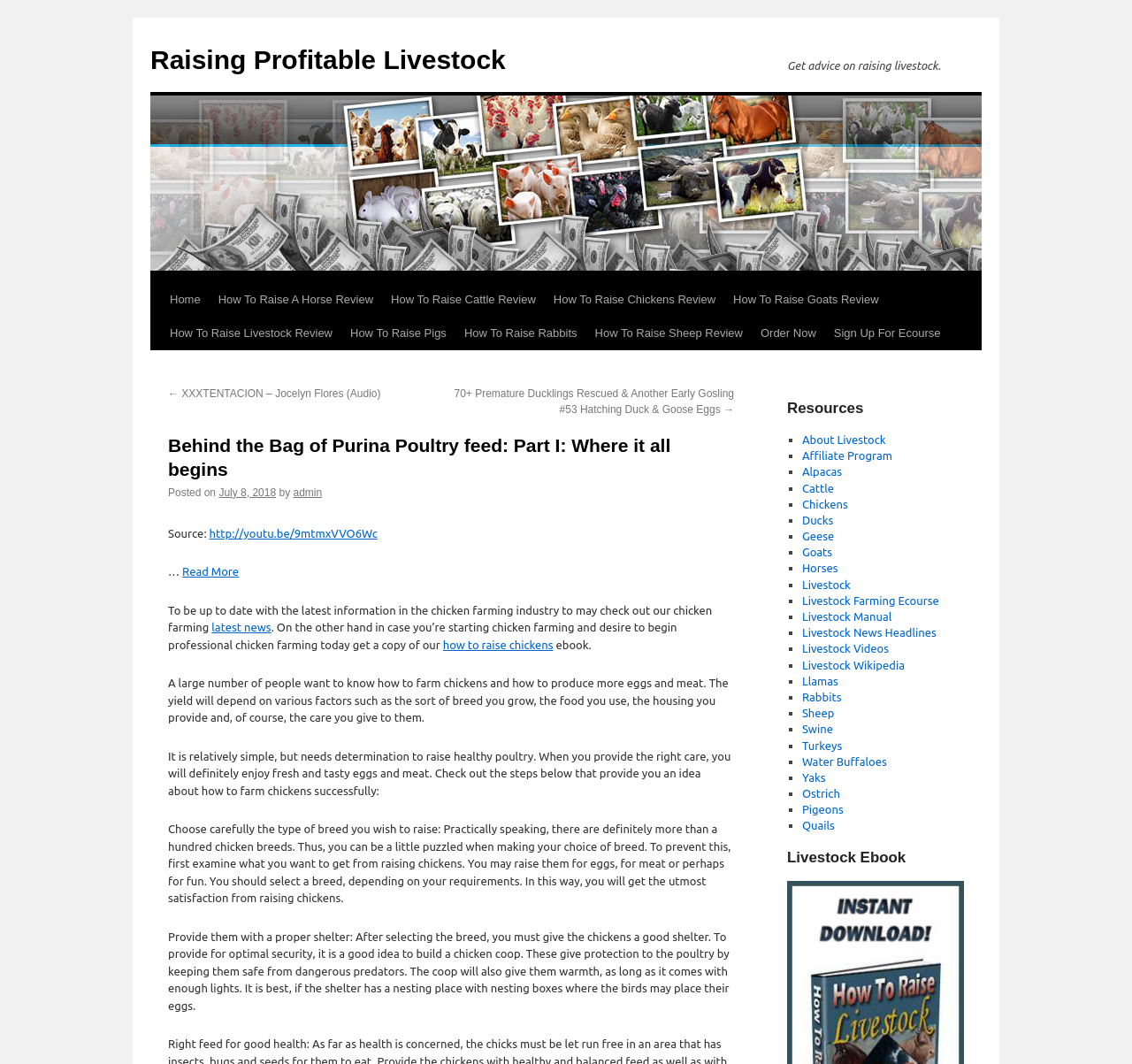Explain in detail what you observe on this webpage.

This webpage is about raising profitable livestock, specifically focusing on poultry feed. At the top, there is a header with a link to "Raising Profitable Livestock" and a brief description "Get advice on raising livestock." Below this, there are several links to different sections of the website, including "Home", "How To Raise A Horse Review", and "How To Raise Chickens Review".

The main content of the page is an article titled "Behind the Bag of Purina Poultry feed: Part I: Where it all begins". The article discusses the importance of choosing the right breed of chicken, providing proper shelter, and other factors to consider when raising chickens. The text is divided into several sections, each with a heading and a brief description.

On the right side of the page, there is a section titled "Resources" with a list of links to various topics related to livestock, including "About Livestock", "Alpacas", "Cattle", and "Chickens". Each link is preceded by a bullet point marker.

At the bottom of the page, there is a section with a link to a YouTube video and a "Read More" link, which likely leads to additional information or a continuation of the article. There is also a brief paragraph about staying up-to-date with the latest information in the chicken farming industry and a link to a "latest news" section.